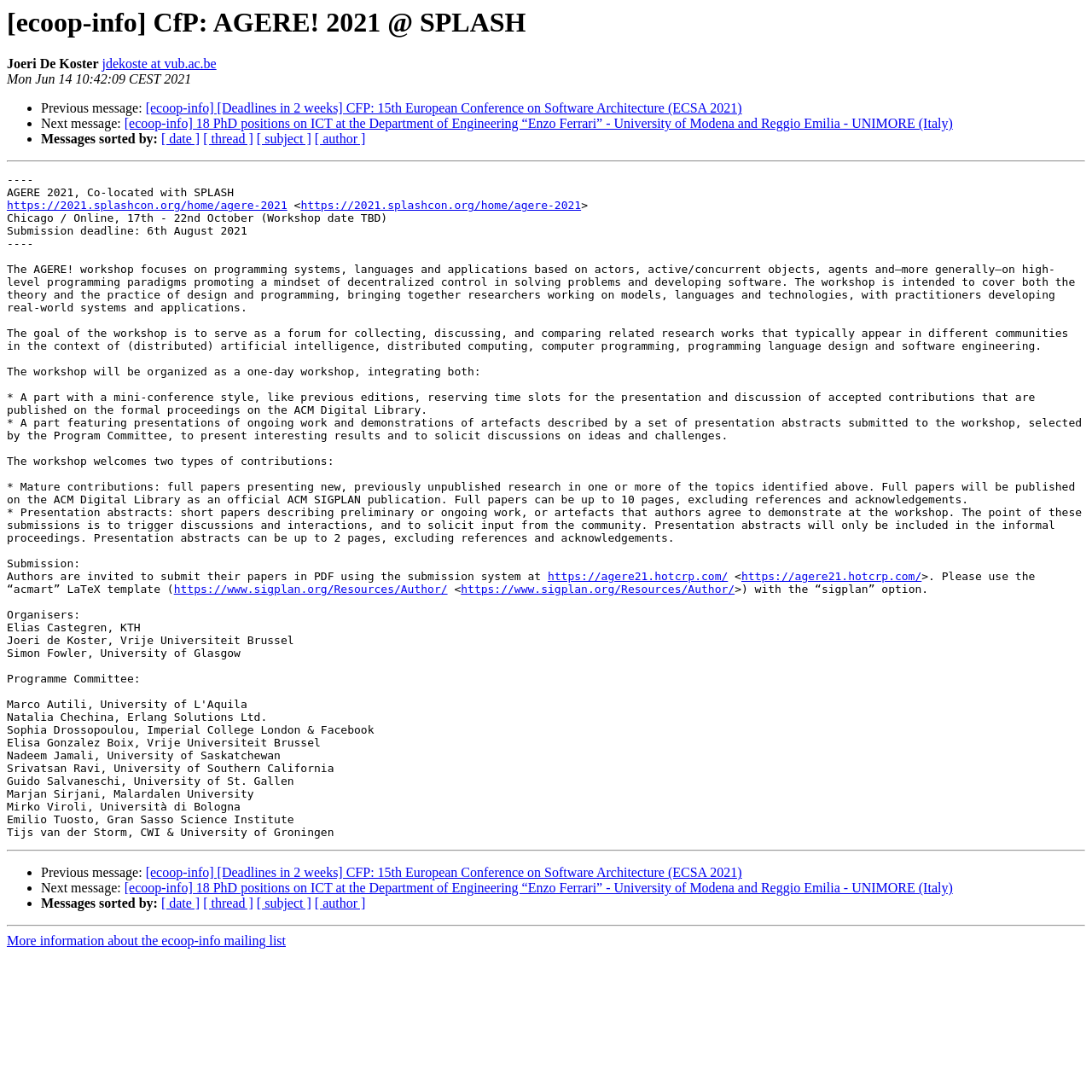What is the format of the workshop?
Based on the content of the image, thoroughly explain and answer the question.

The format of the workshop is mentioned in the text 'The workshop will be organized as a one-day workshop, integrating both: * A part with a mini-conference style, like previous editions, reserving time slots for the presentation and discussion of accepted contributions... * A part featuring presentations of ongoing work and demonstrations of artefacts...'.